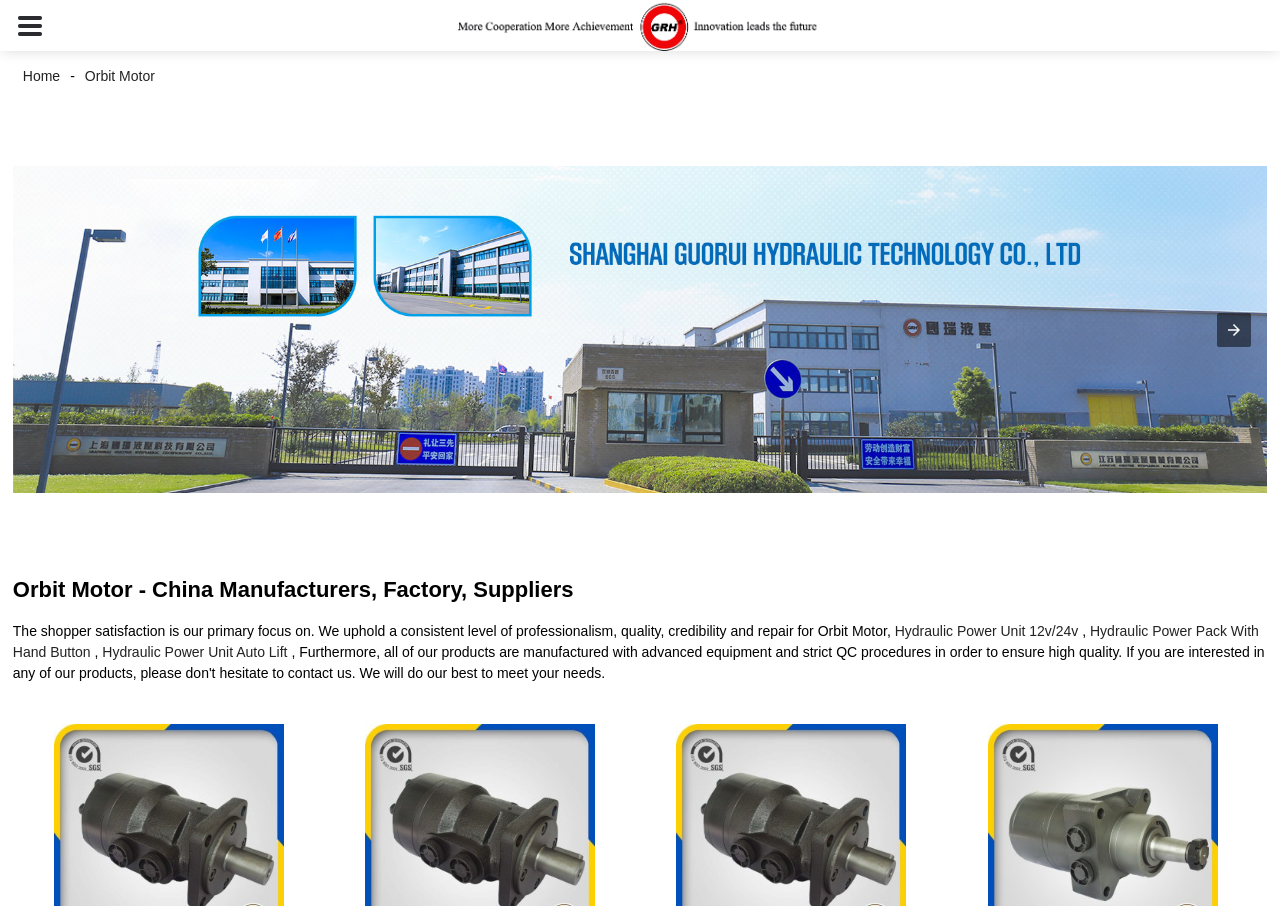How many items are in the carousel?
Kindly offer a detailed explanation using the data available in the image.

I determined the number of items in the carousel by looking at the button text 'Previous item in carousel (1 of 3)' and 'Next item in carousel (2 of 3)', which suggests that there are 3 items in total.